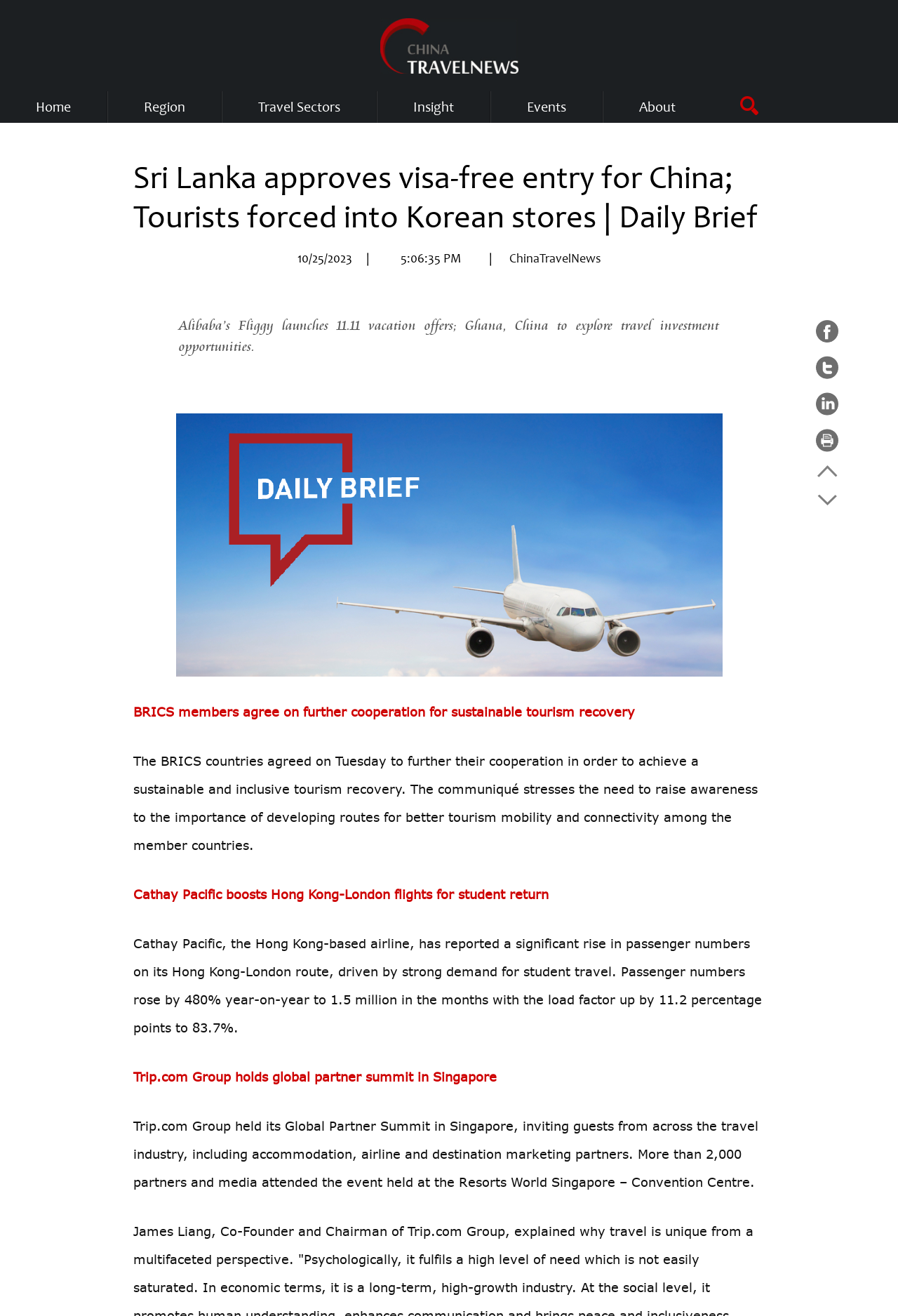Can you extract the headline from the webpage for me?

Sri Lanka approves visa-free entry for China; Tourists forced into Korean stores | Daily Brief